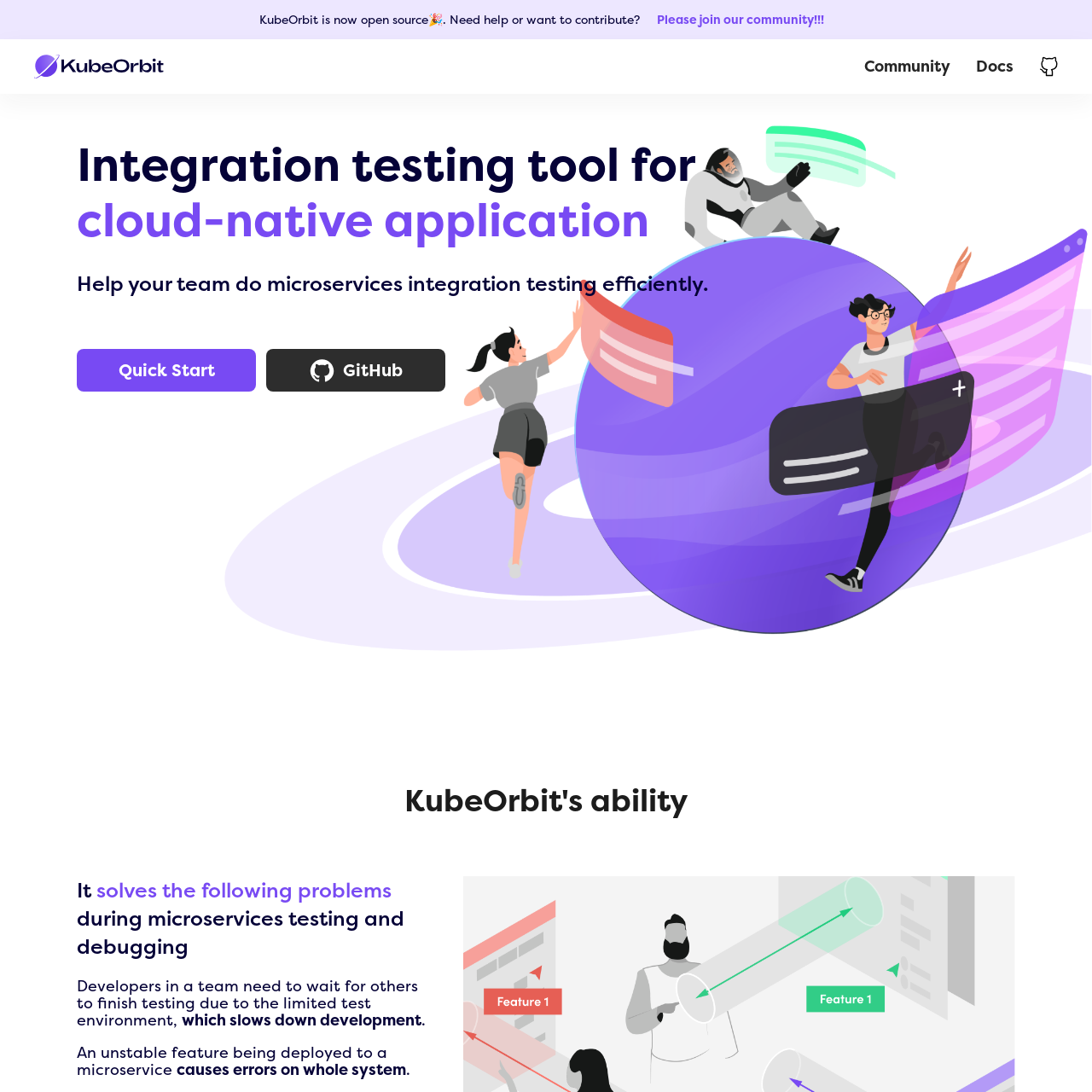Based on the provided description, "GitHub", find the bounding box of the corresponding UI element in the screenshot.

[0.244, 0.32, 0.408, 0.359]